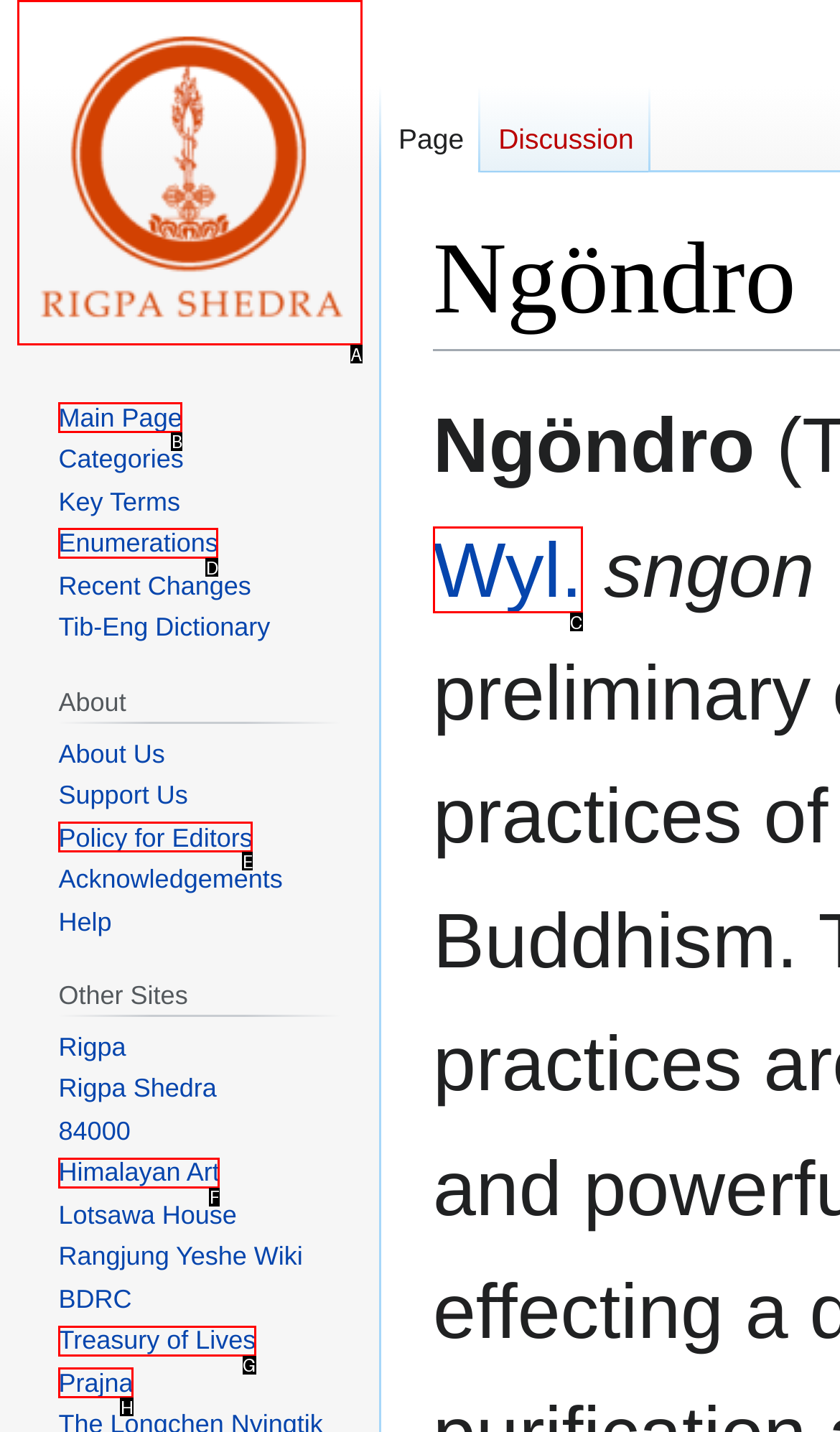Choose the correct UI element to click for this task: Visit the main page Answer using the letter from the given choices.

A